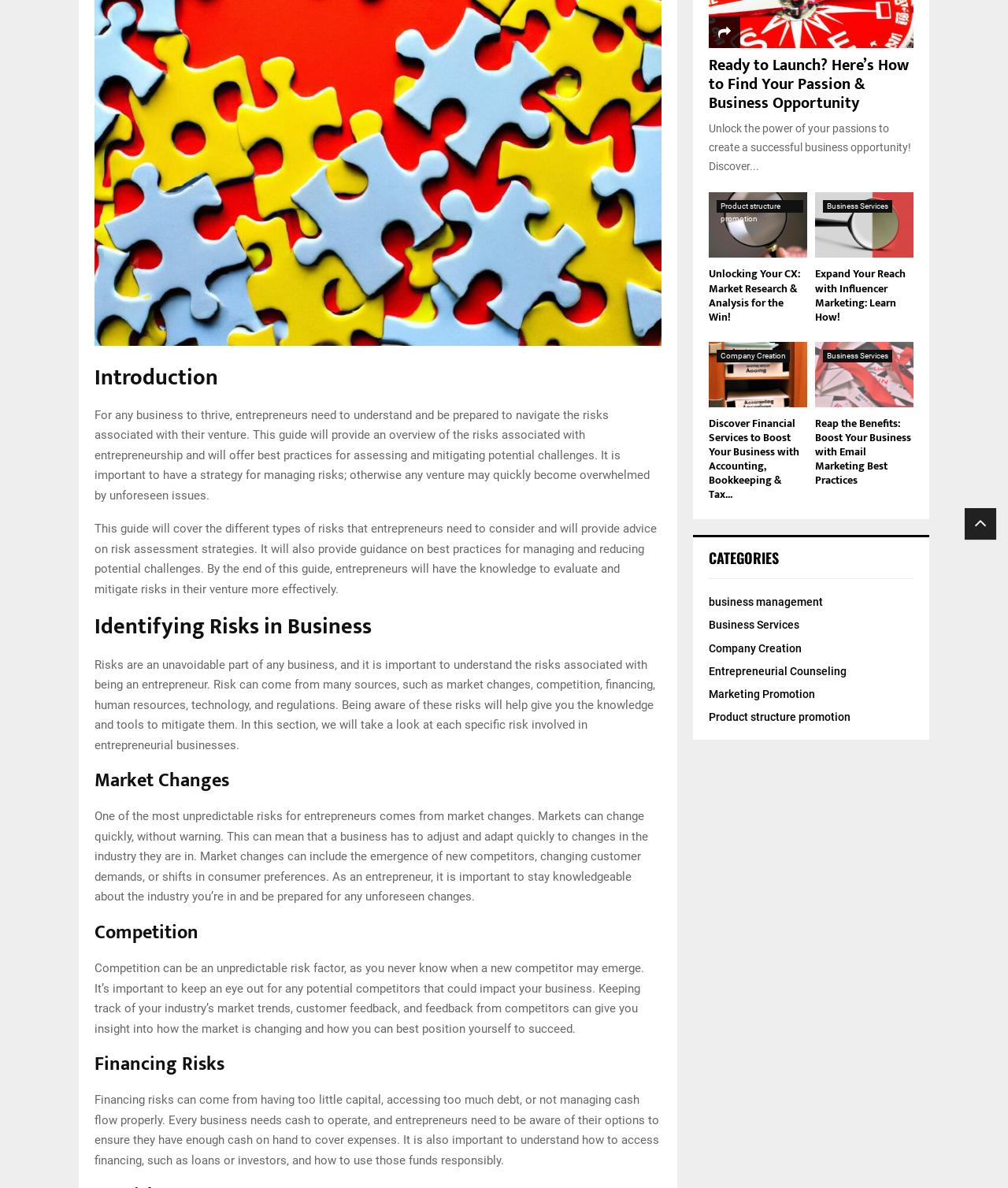Specify the bounding box coordinates (top-left x, top-left y, bottom-right x, bottom-right y) of the UI element in the screenshot that matches this description: Company Creation

[0.703, 0.54, 0.795, 0.551]